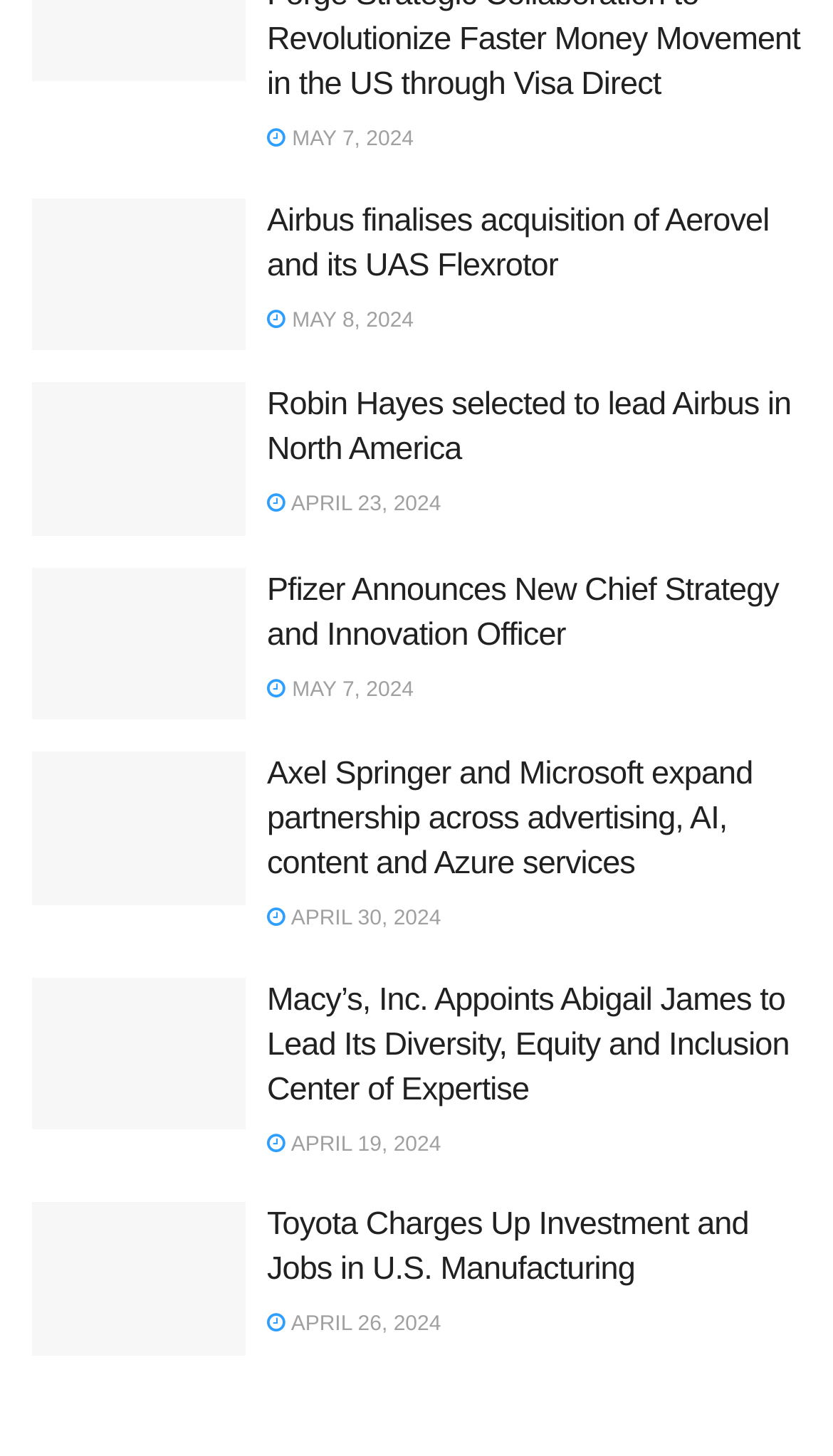Extract the bounding box for the UI element that matches this description: "April 26, 2024".

[0.321, 0.902, 0.529, 0.918]